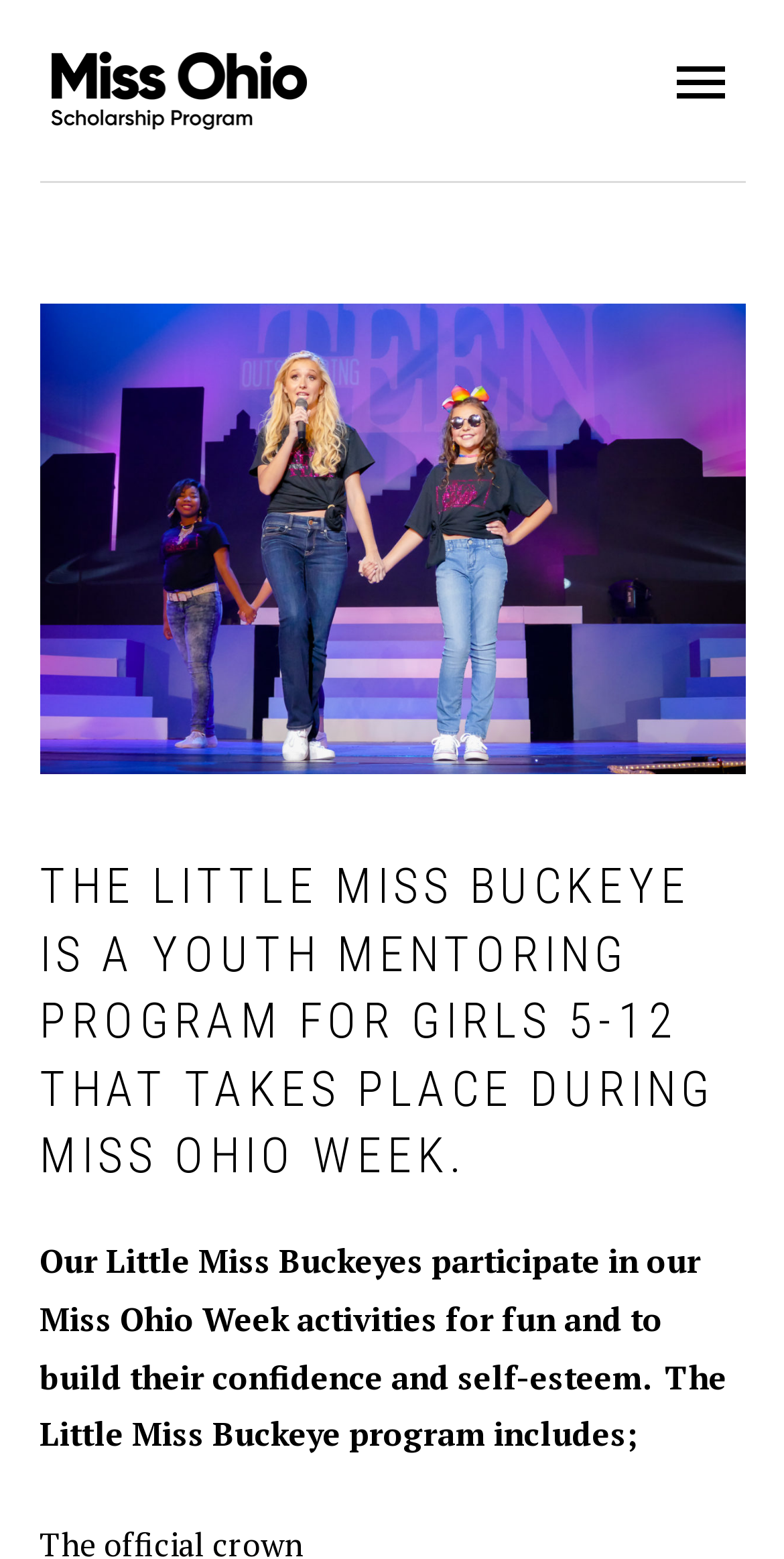Locate the bounding box of the UI element defined by this description: "Menu". The coordinates should be given as four float numbers between 0 and 1, formatted as [left, top, right, bottom].

[0.837, 0.026, 0.95, 0.083]